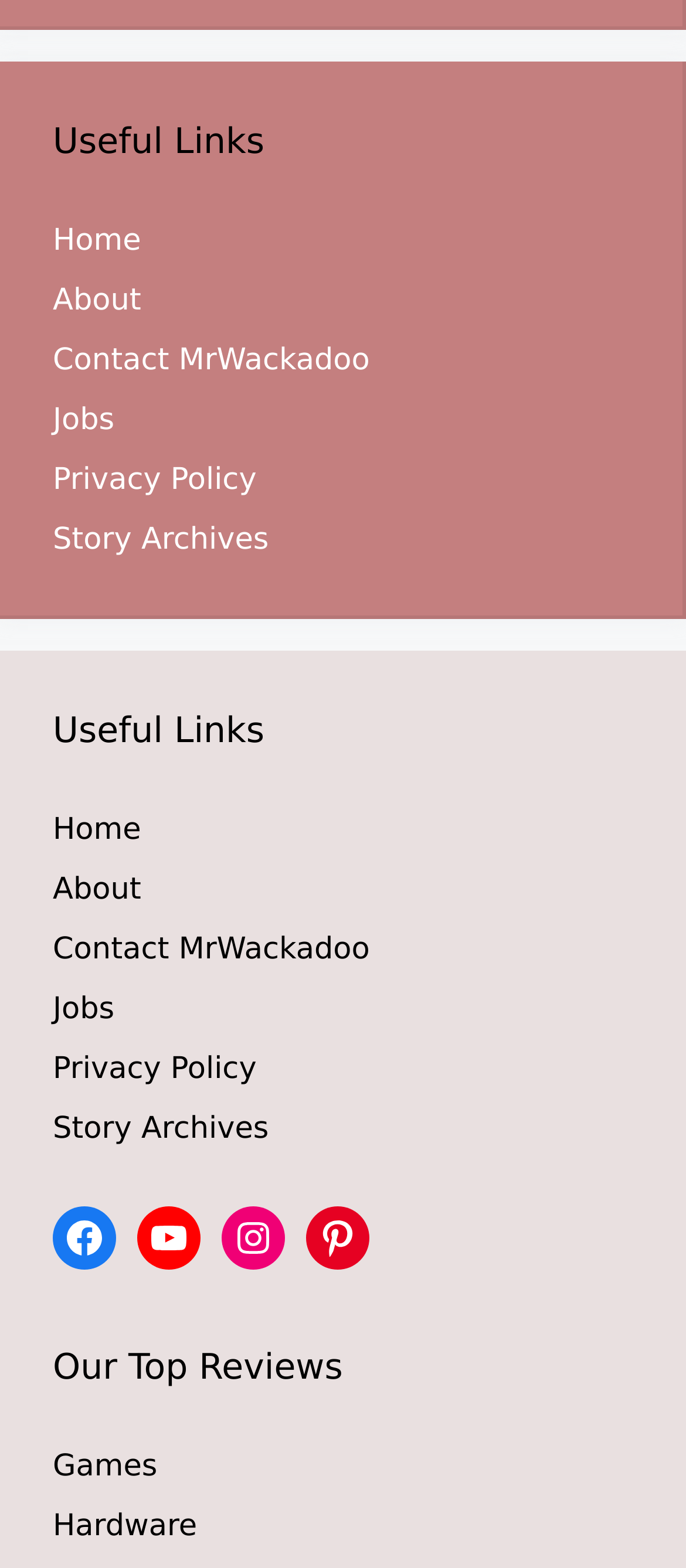Can you find the bounding box coordinates of the area I should click to execute the following instruction: "view story archives"?

[0.077, 0.333, 0.392, 0.355]